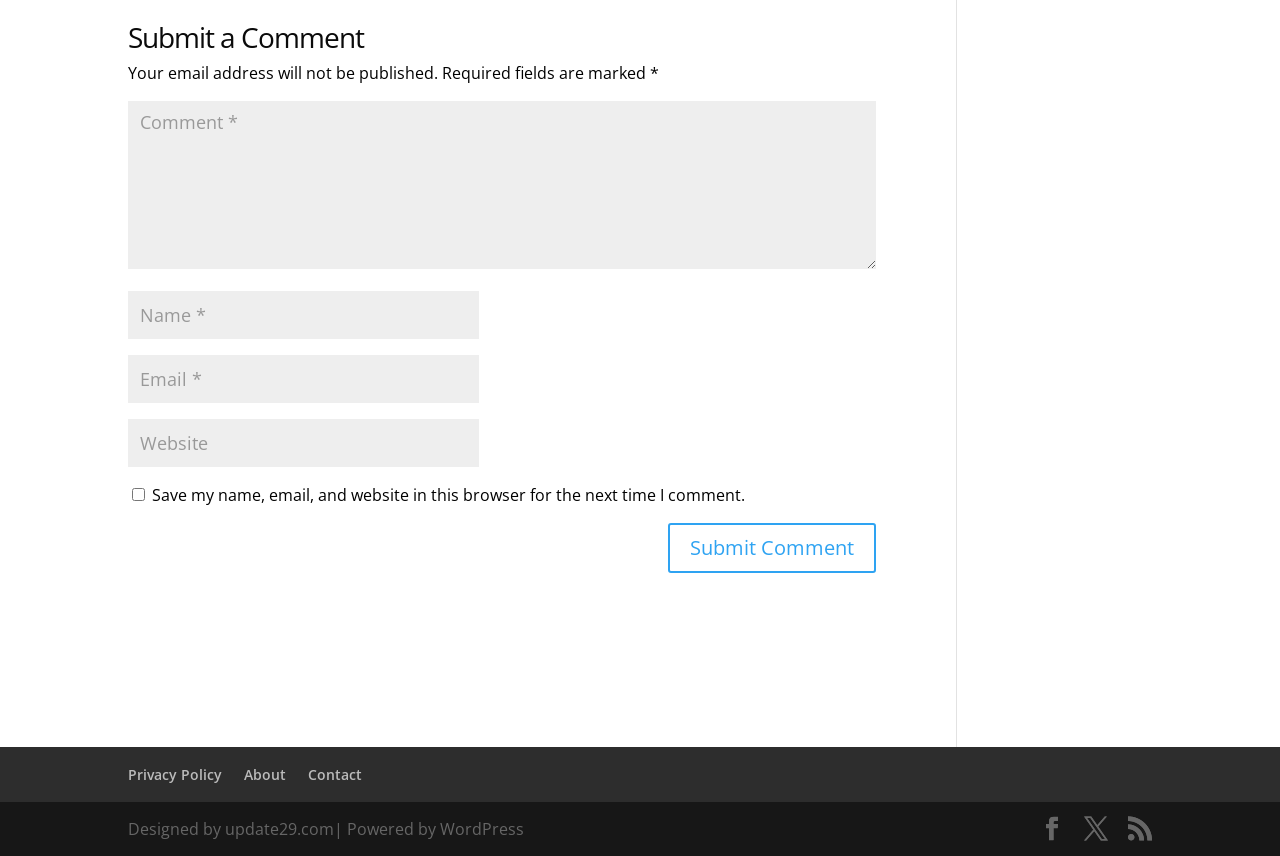What is the checkbox option for?
Carefully examine the image and provide a detailed answer to the question.

The checkbox is labeled 'Save my name, email, and website in this browser for the next time I comment', indicating that it is an option to save the commenter's information for future comments.